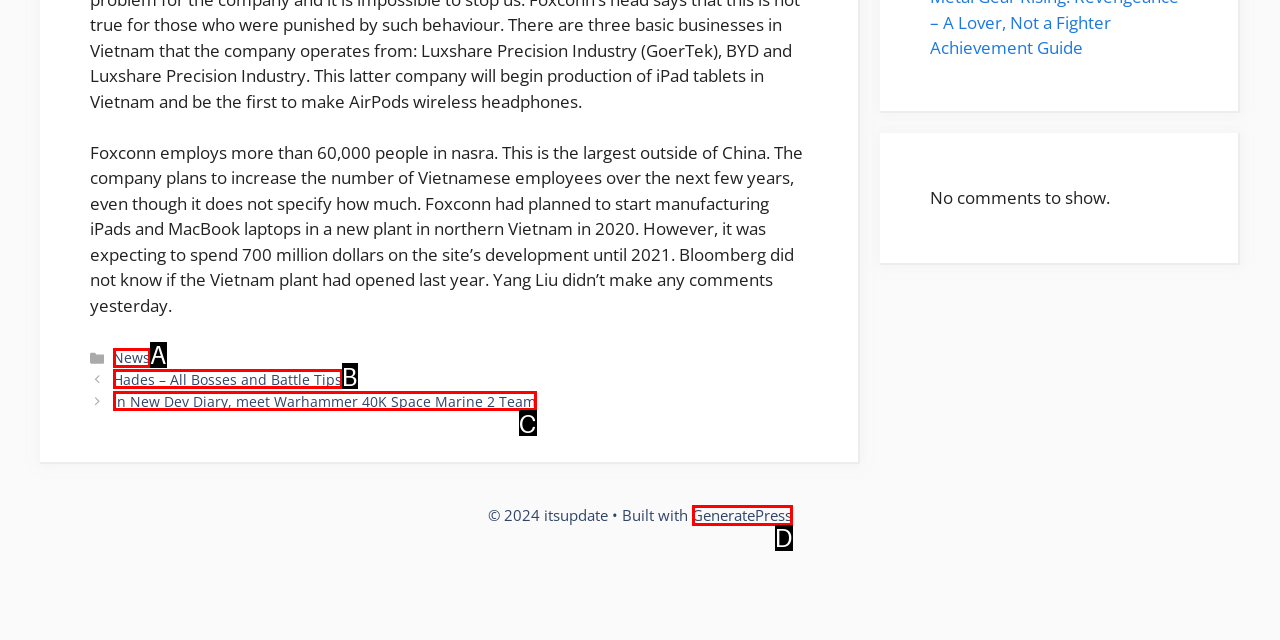Please determine which option aligns with the description: News. Respond with the option’s letter directly from the available choices.

A